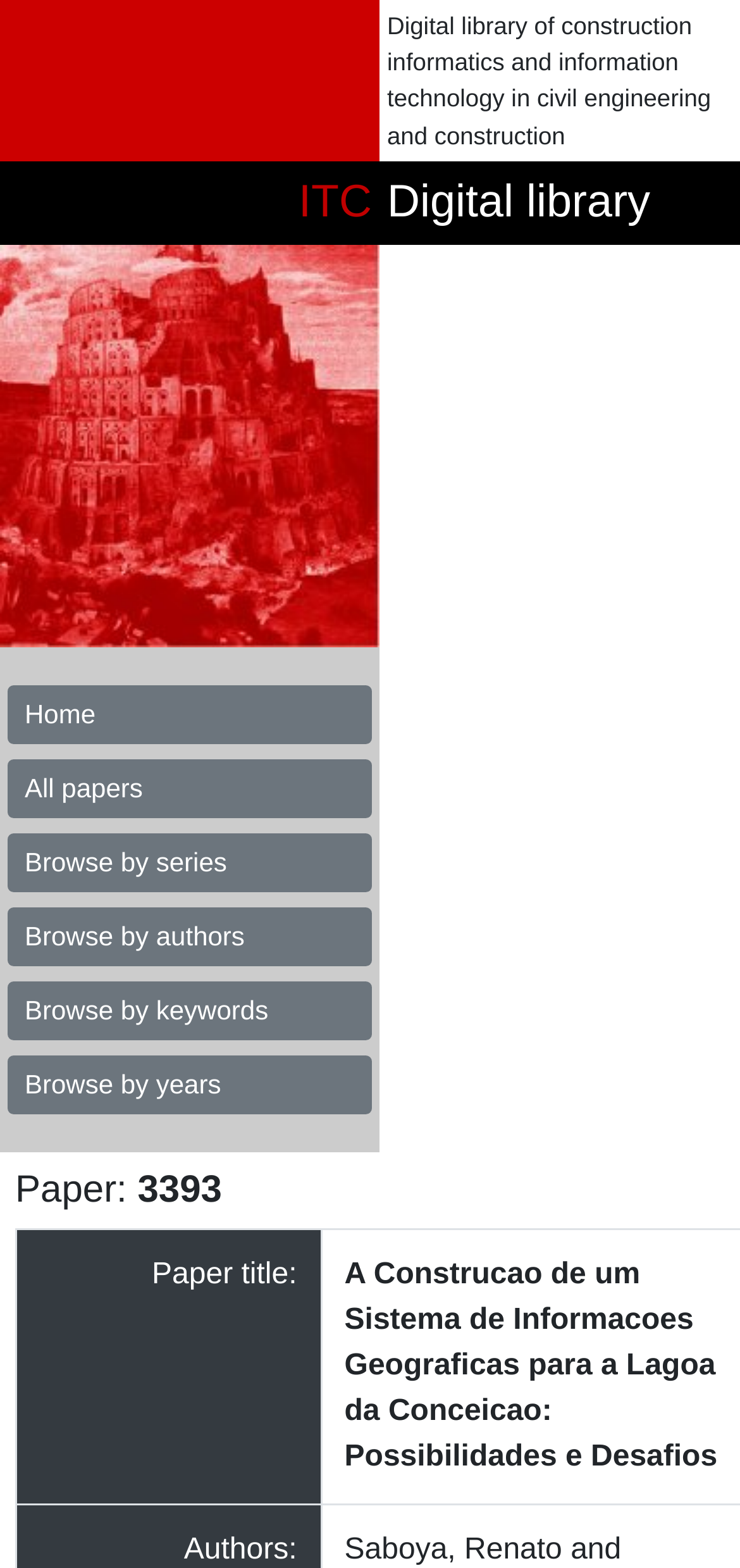Use the information in the screenshot to answer the question comprehensively: What is the image on the top of the webpage?

The image element on the webpage is described as 'Tower of Babel', which suggests that the image is a representation of the Tower of Babel.